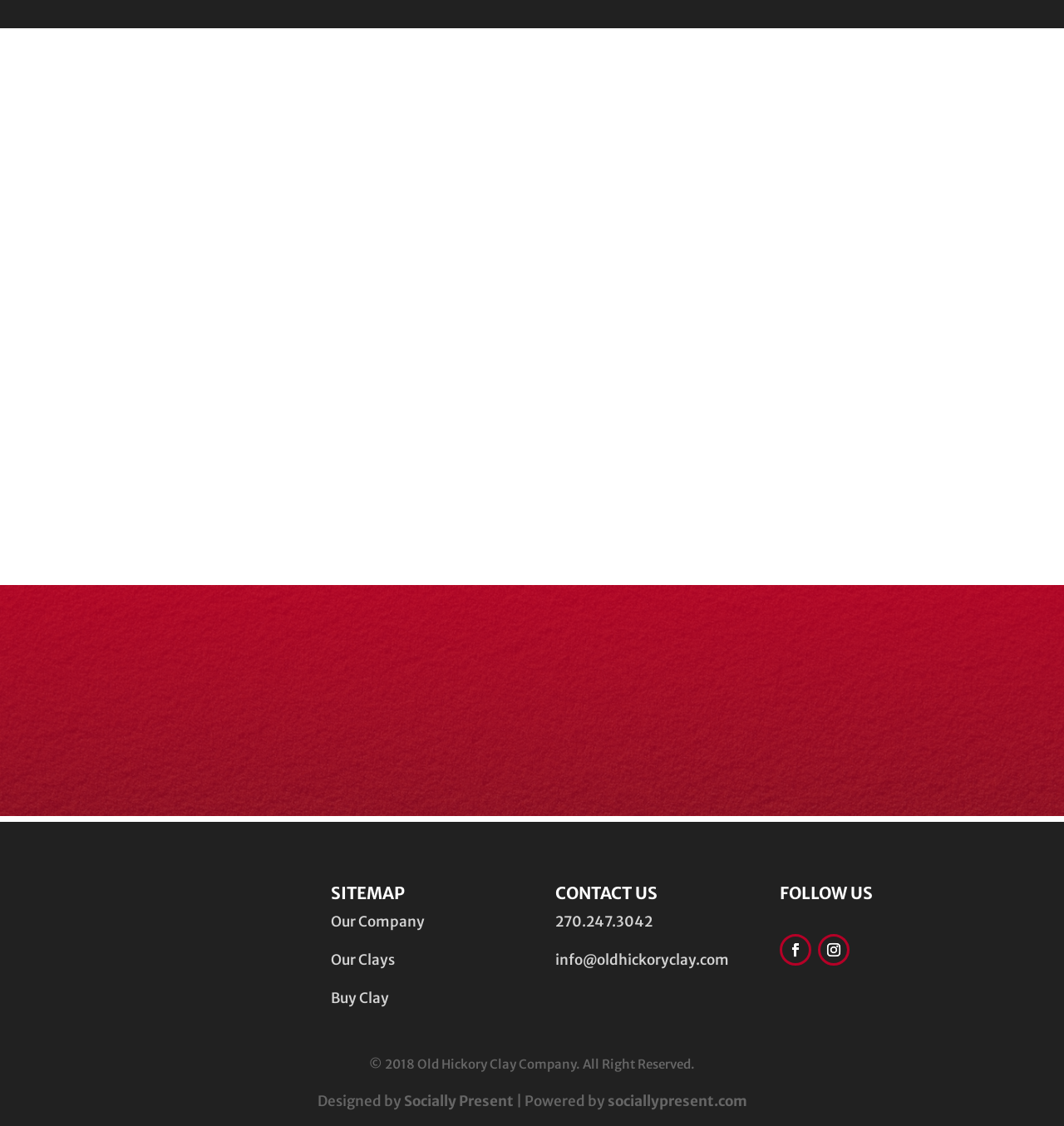Find the bounding box coordinates of the element to click in order to complete this instruction: "Buy clay". The bounding box coordinates must be four float numbers between 0 and 1, denoted as [left, top, right, bottom].

[0.446, 0.631, 0.554, 0.668]